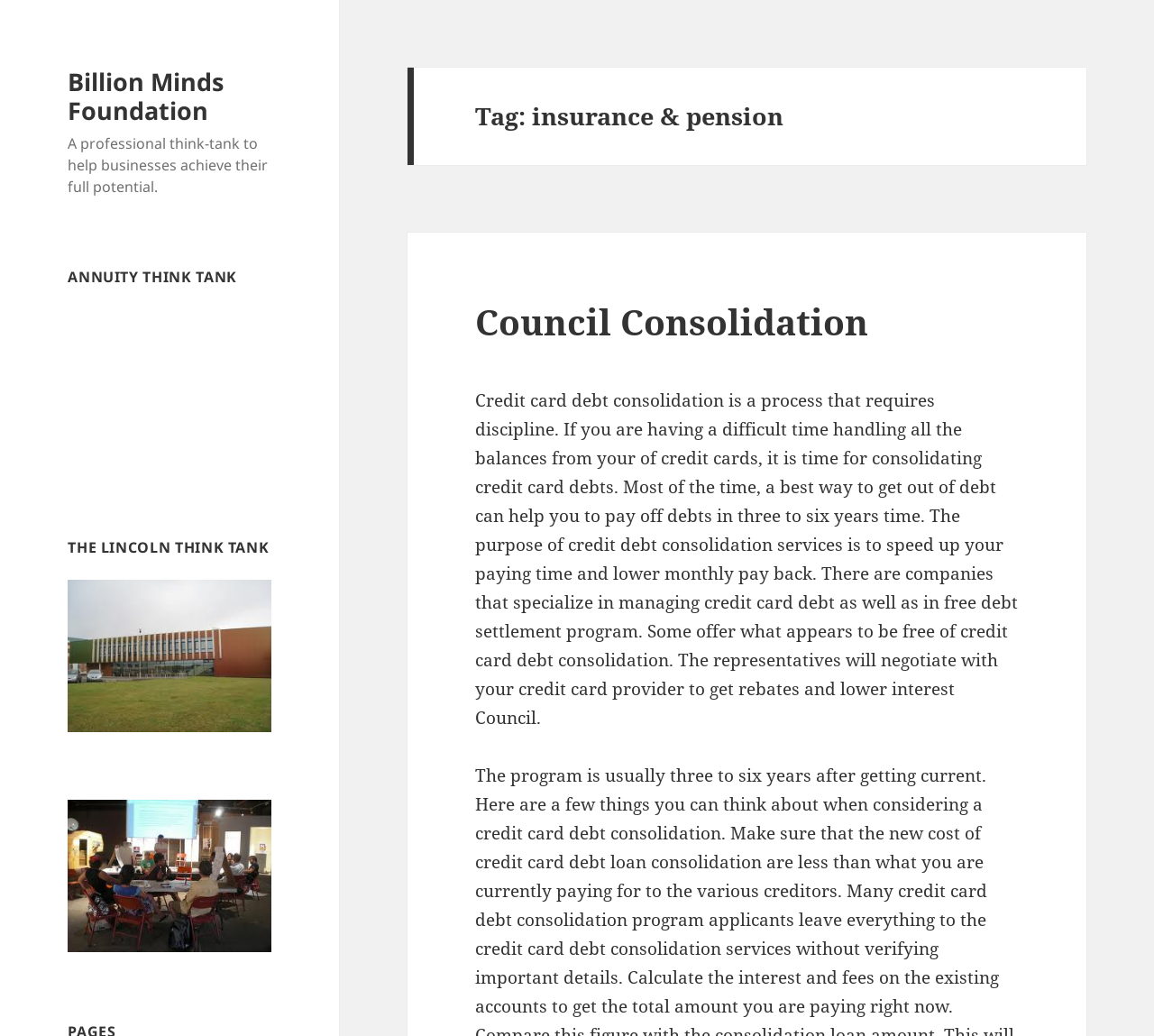Specify the bounding box coordinates (top-left x, top-left y, bottom-right x, bottom-right y) of the UI element in the screenshot that matches this description: Billion Minds Foundation

[0.059, 0.063, 0.194, 0.123]